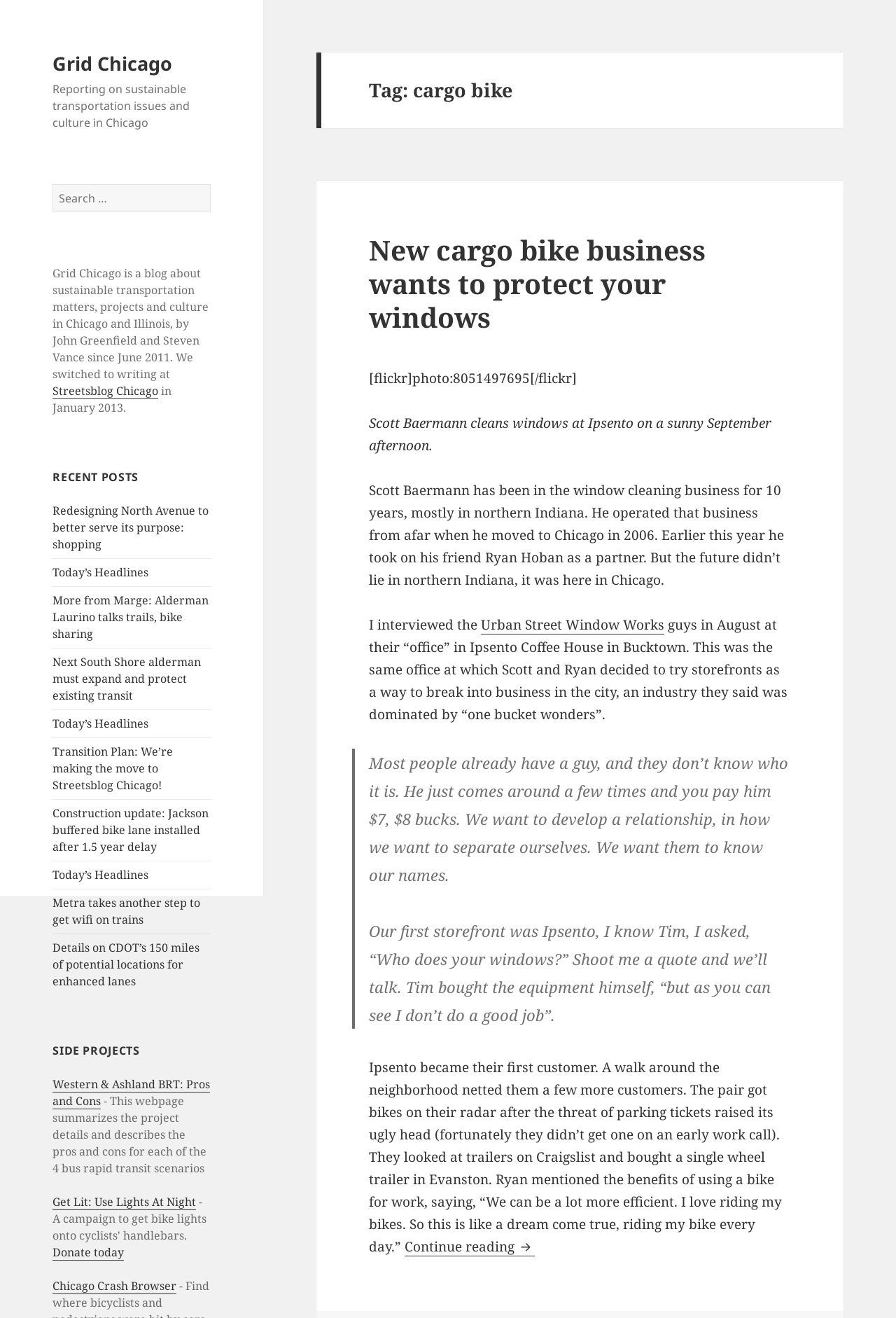Highlight the bounding box coordinates of the element that should be clicked to carry out the following instruction: "Search for something". The coordinates must be given as four float numbers ranging from 0 to 1, i.e., [left, top, right, bottom].

[0.059, 0.14, 0.235, 0.161]